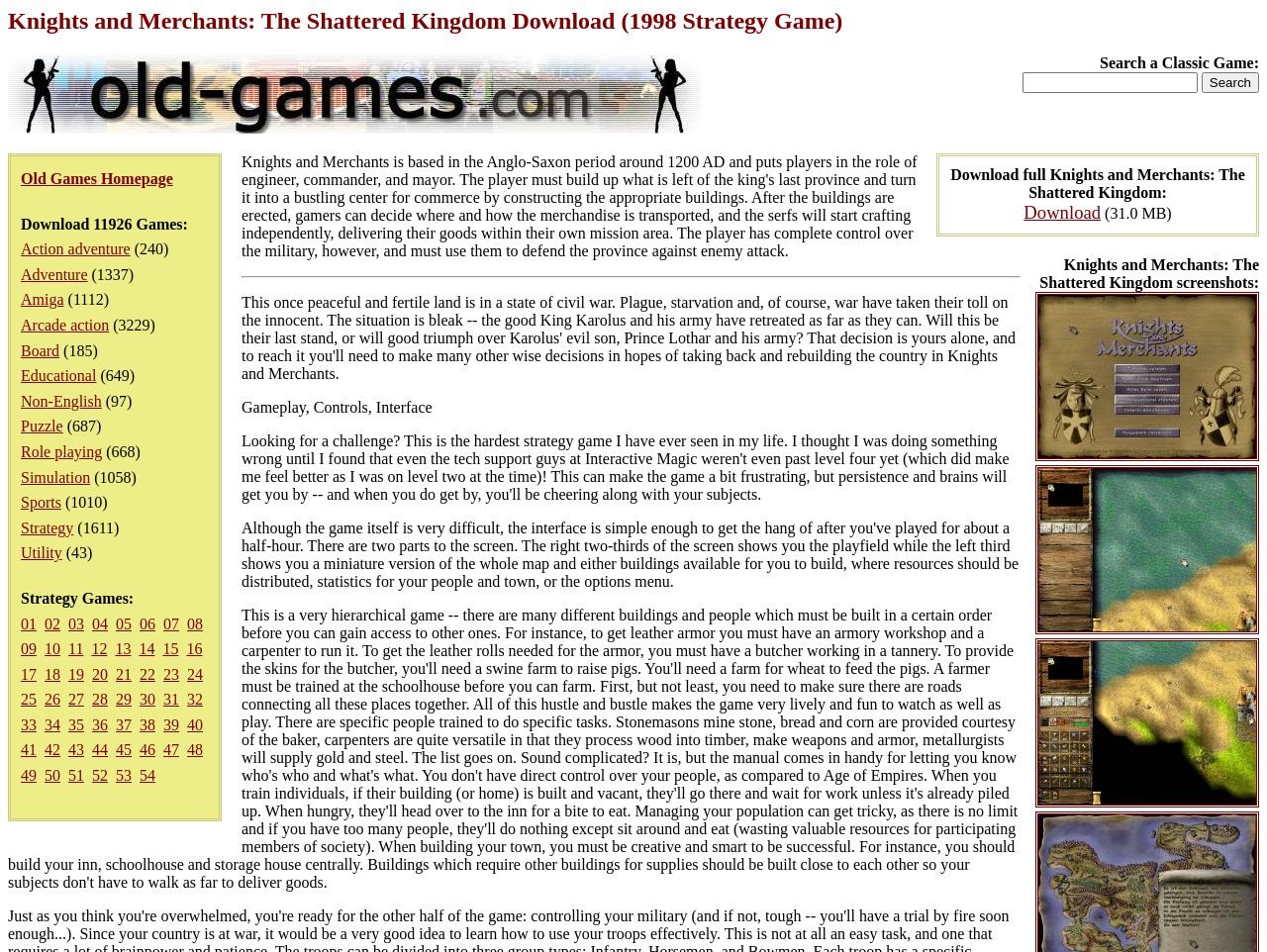Identify the bounding box coordinates for the UI element described as: "value="Search"".

[0.948, 0.076, 0.994, 0.098]